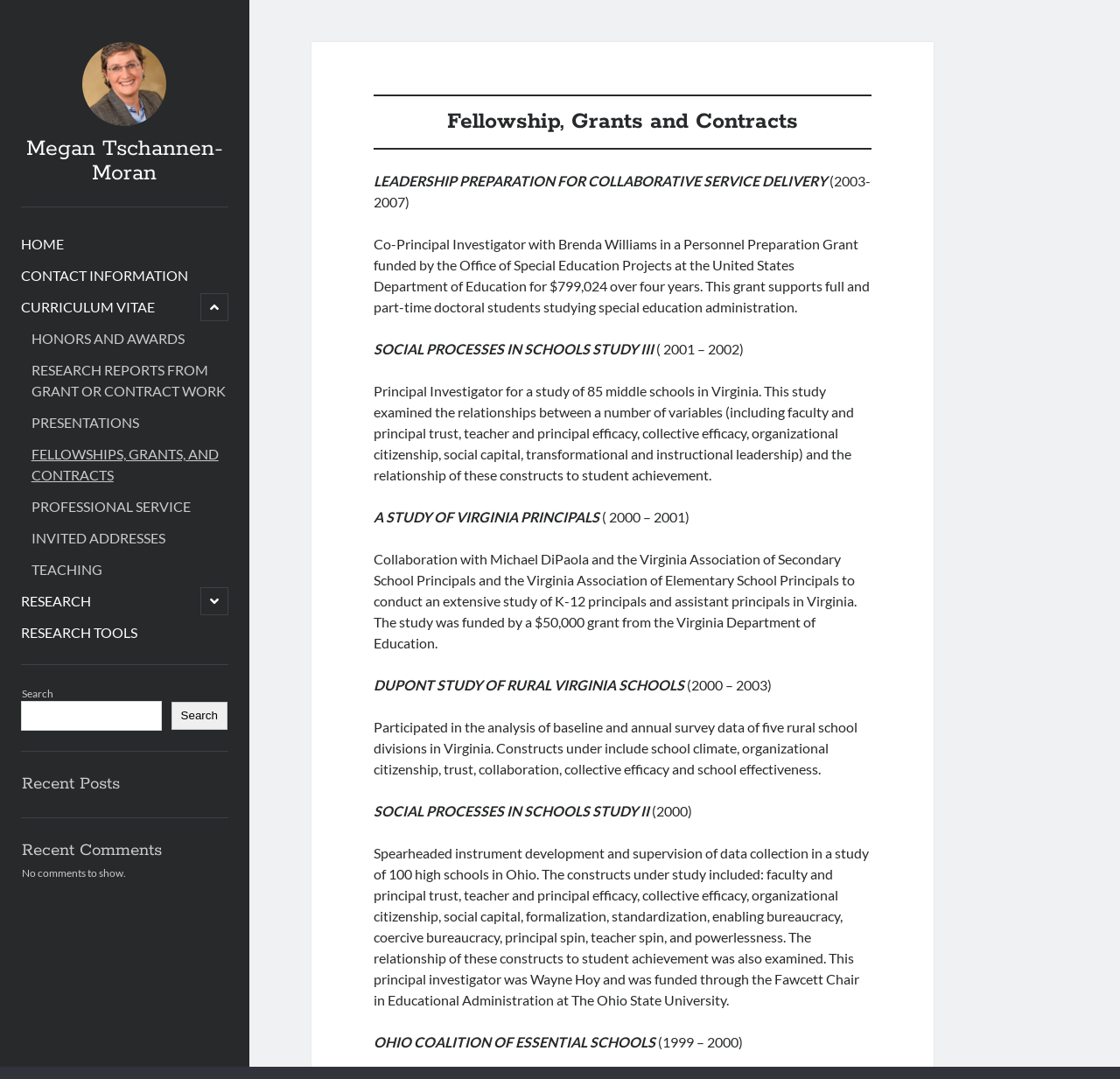Please mark the bounding box coordinates of the area that should be clicked to carry out the instruction: "Expand the 'RESEARCH' menu".

[0.179, 0.544, 0.204, 0.57]